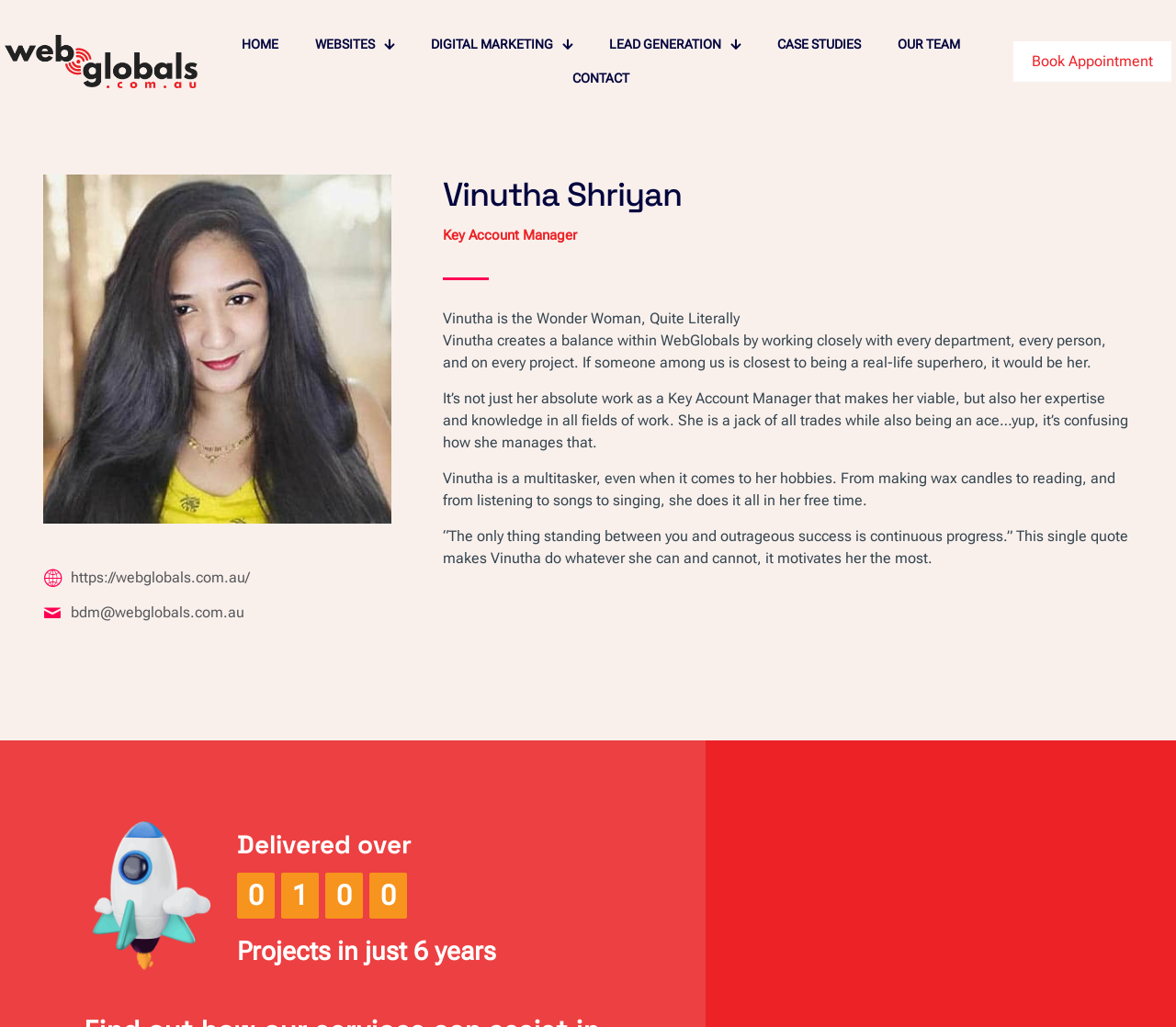Determine the bounding box coordinates of the UI element described below. Use the format (top-left x, top-left y, bottom-right x, bottom-right y) with floating point numbers between 0 and 1: Lead Generation

[0.503, 0.027, 0.646, 0.06]